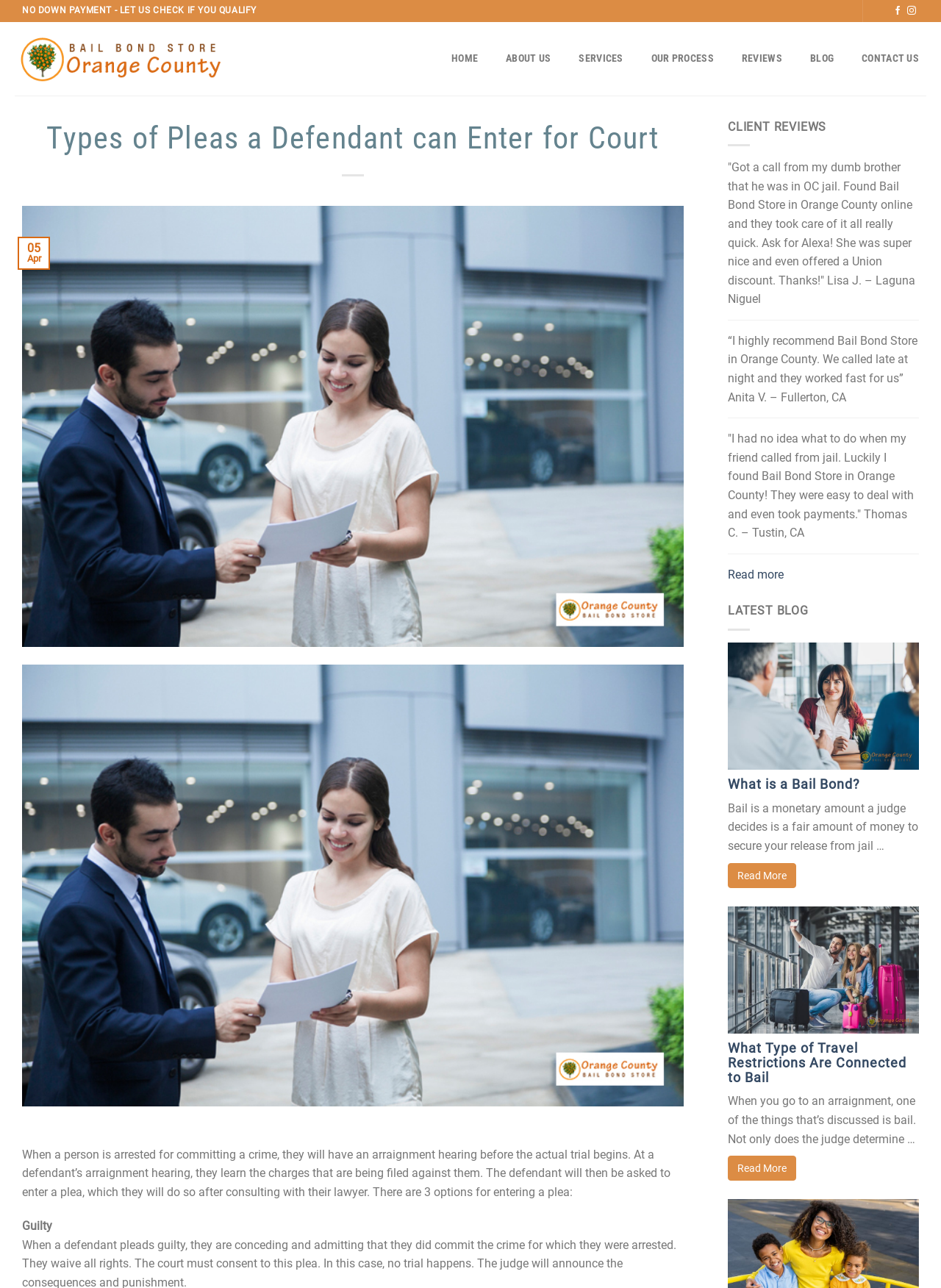Create a detailed description of the webpage's content and layout.

This webpage is about a bail bond store in Orange County, specifically Santa Ana Bail Bonds. At the top of the page, there is a prominent offer of "NO DOWN PAYMENT - LET US CHECK IF YOU QUALIFY" in a large font. Below this, there is a navigation menu with links to different sections of the website, including "HOME", "ABOUT US", "SERVICES", "OUR PROCESS", "REVIEWS", "BLOG", and "CONTACT US".

The main content of the page is divided into two sections. On the left side, there is a heading "Types of Pleas a Defendant can Enter for Court" followed by a detailed explanation of the three options for entering a plea: guilty, not guilty, and no contest. This section also includes an image related to Orange County bail bonds.

On the right side, there are several sections. The first section displays client reviews, with three testimonials from satisfied customers. Each review is separated by a horizontal line. Below the reviews, there is a section titled "LATEST BLOG" with three blog posts. Each post includes a heading, a brief summary, and a "Read More" link. The blog posts are related to bail bonds and the legal process.

At the bottom of the page, there are several links to social media platforms and a contact information section.